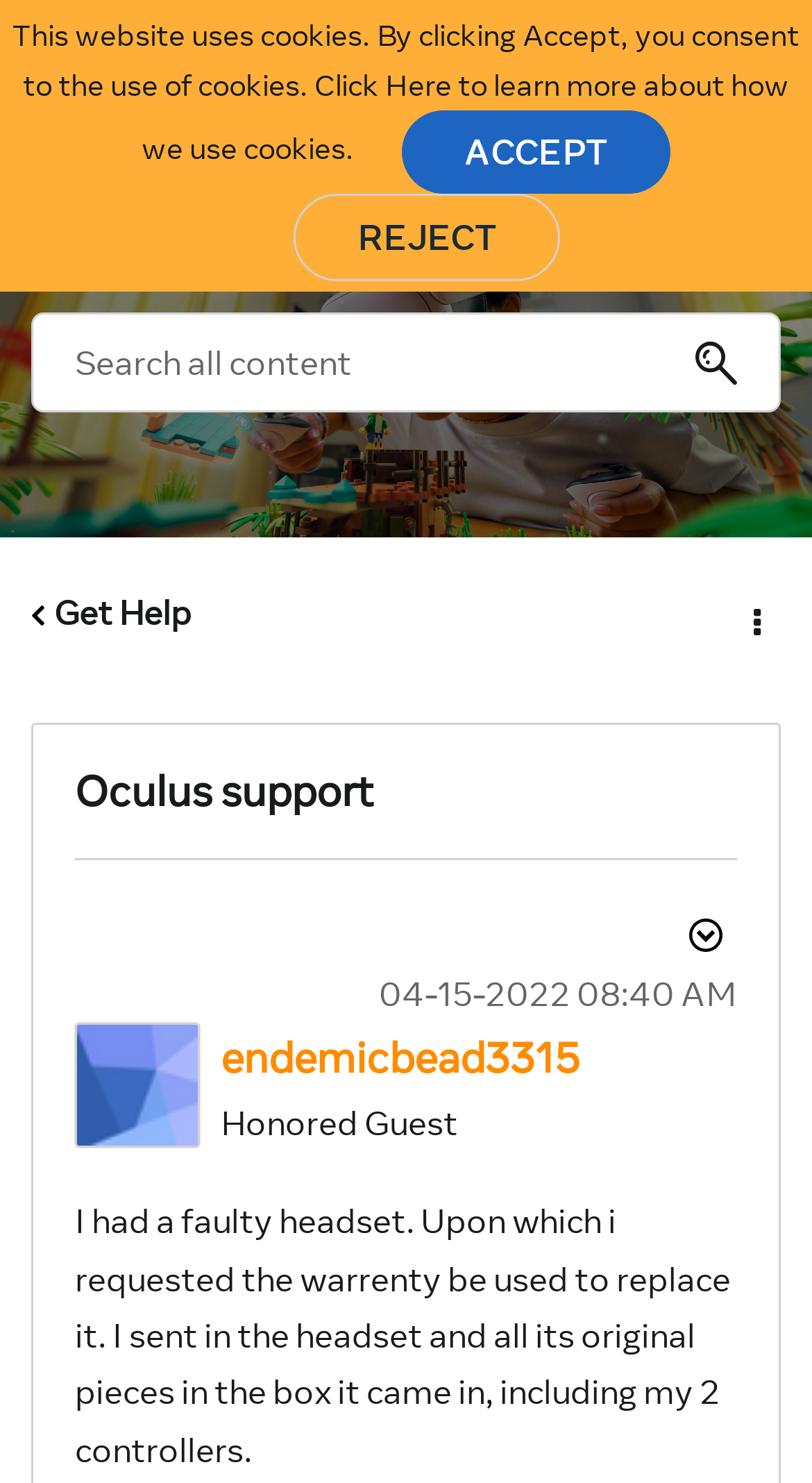Point out the bounding box coordinates of the section to click in order to follow this instruction: "Browse".

[0.051, 0.028, 0.154, 0.098]